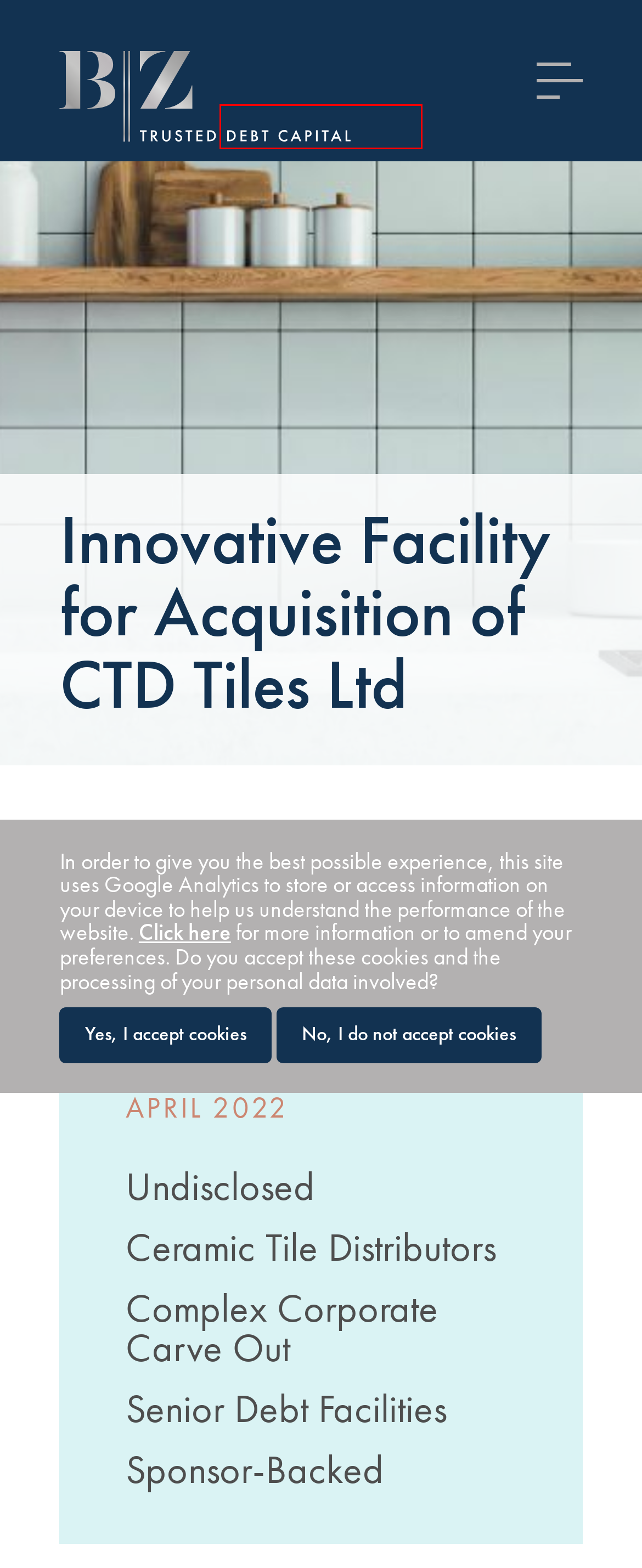Look at the screenshot of a webpage, where a red bounding box highlights an element. Select the best description that matches the new webpage after clicking the highlighted element. Here are the candidates:
A. Cookie Notice :: Cookie Notice | BZ
B. BZ Privacy Notice :: BZ Privacy Notice | BZ
C. Our solutions :: Our solutions | BZ
D. Digital Marketing Agency in the UK | Digital Agency Southampton
E. Connect :: Connect | BZ
F. Case Studies :: Case Studies | BZ
G. Insights :: Insights | BZ
H. StuckyNet-Link System

F